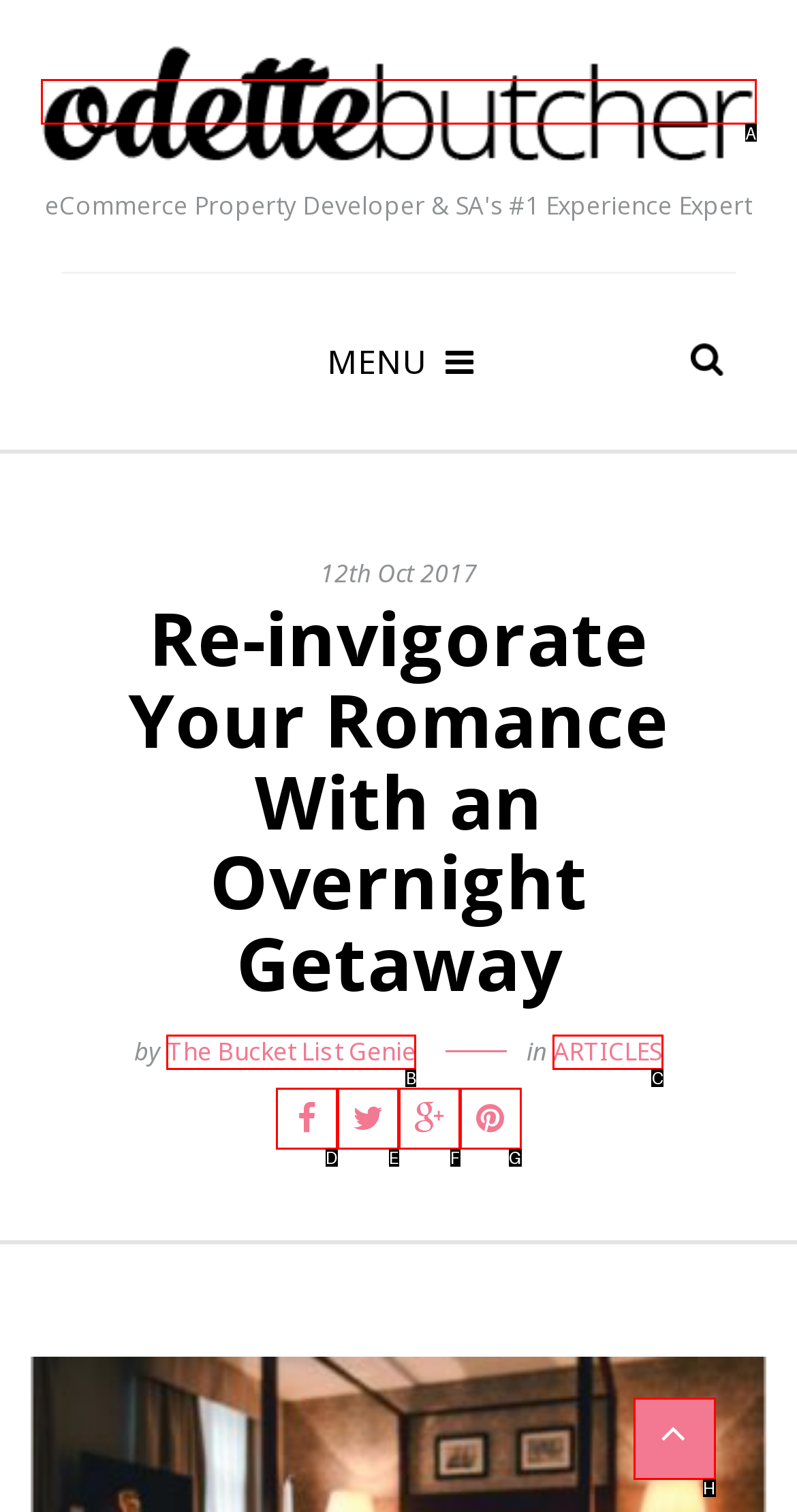Select the correct option based on the description: Articles
Answer directly with the option’s letter.

C